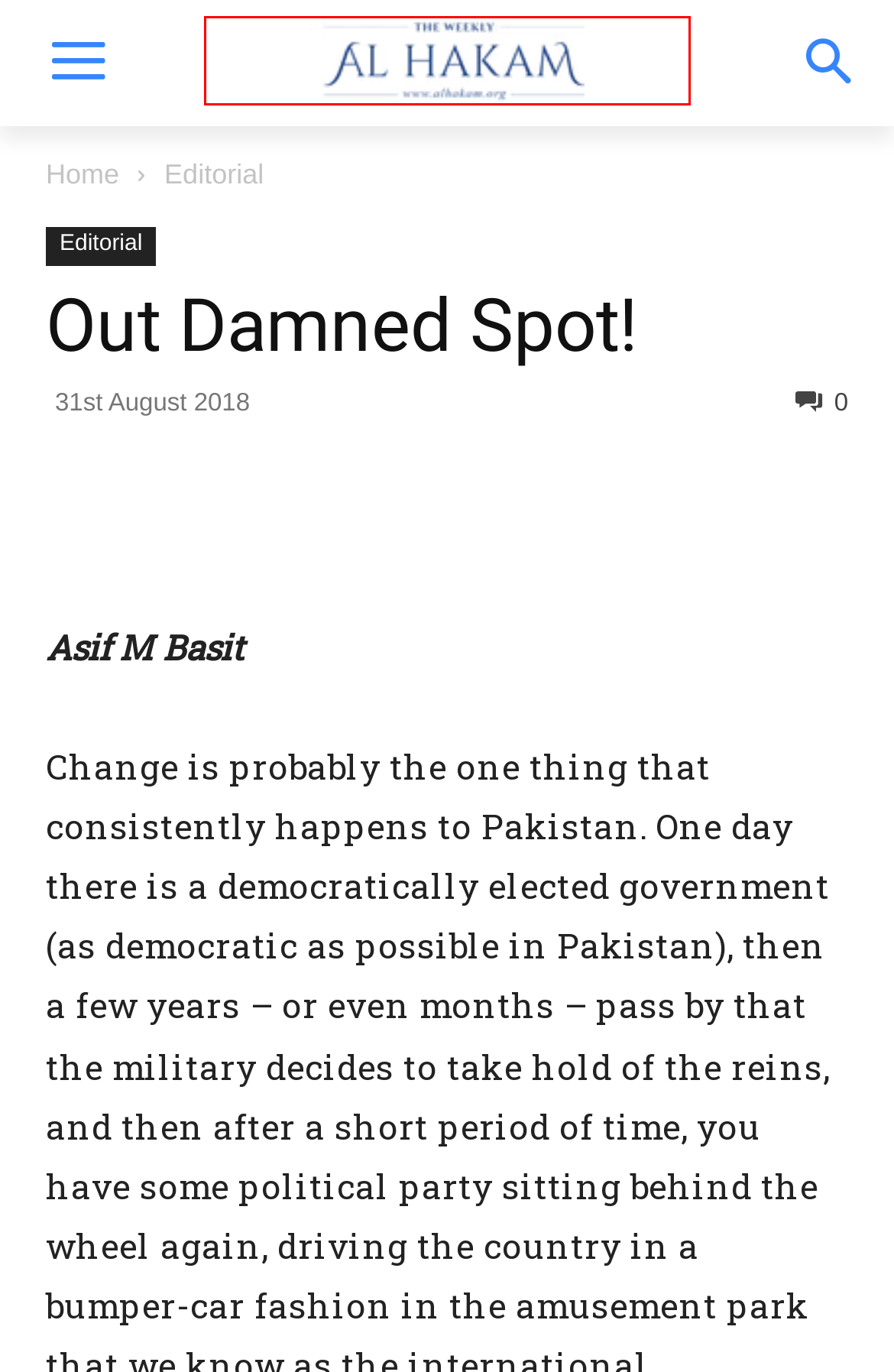You have a screenshot of a webpage where a red bounding box highlights a specific UI element. Identify the description that best matches the resulting webpage after the highlighted element is clicked. The choices are:
A. Write to us - Al Hakam
B. Answers Archives - Al Hakam
C. What does it mean to have love for Khilafat?
D. Editorial Archives - Al Hakam
E. Privacy Policy - Al Hakam
F. 15th National Peace Symposium
G. Al Hakam - The Weekly - Al Hakam
H. 100 Years Ago... – Hazrat Mufti Sahib's Diary

G